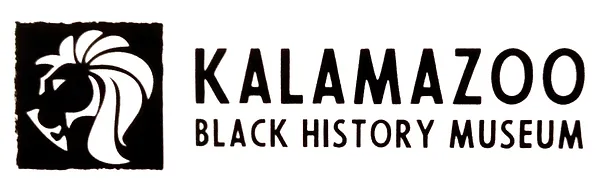What is the color scheme of the logo?
Using the image, respond with a single word or phrase.

Black and white